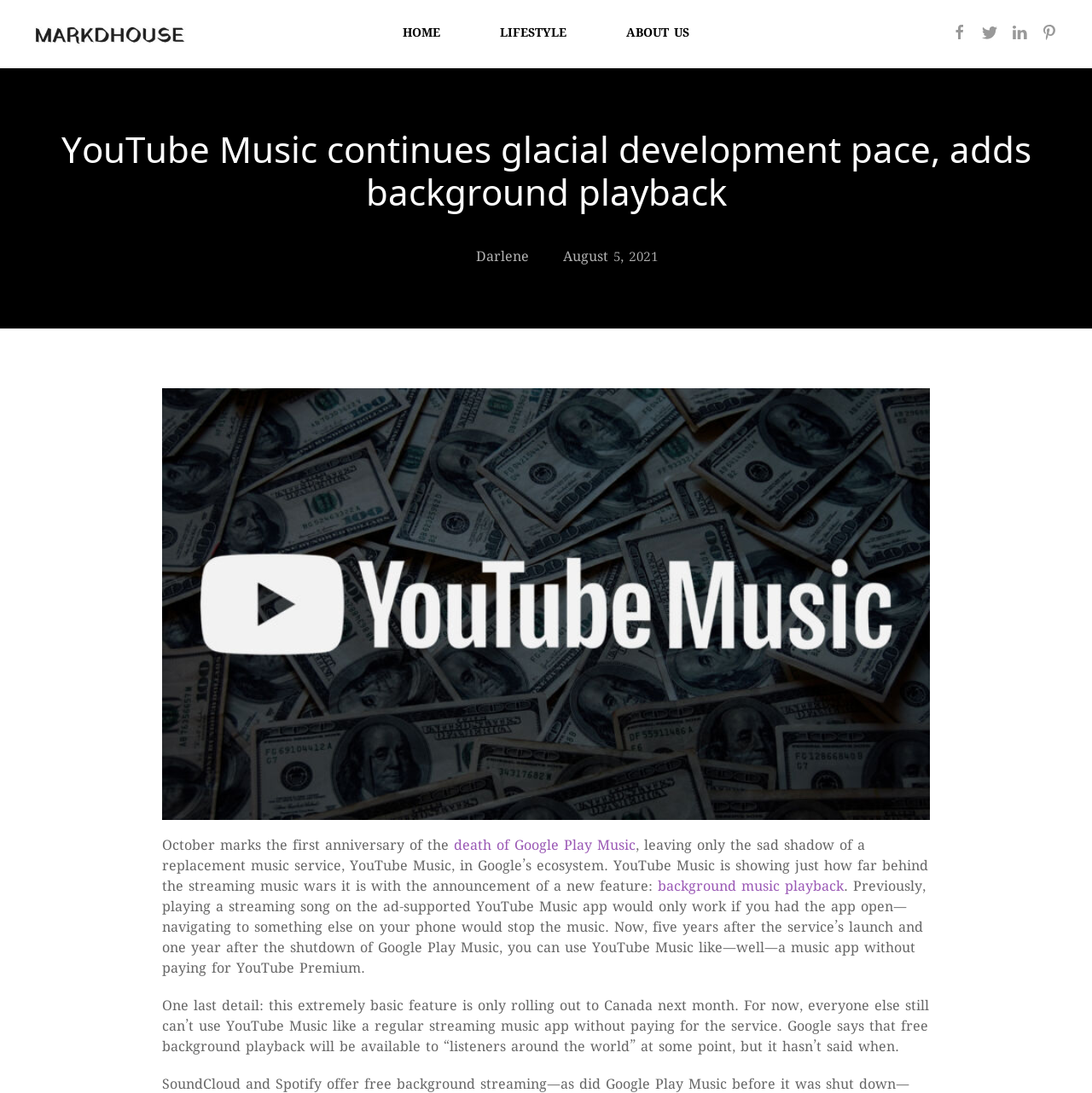Please reply with a single word or brief phrase to the question: 
Where is the background playback feature rolling out first?

Canada